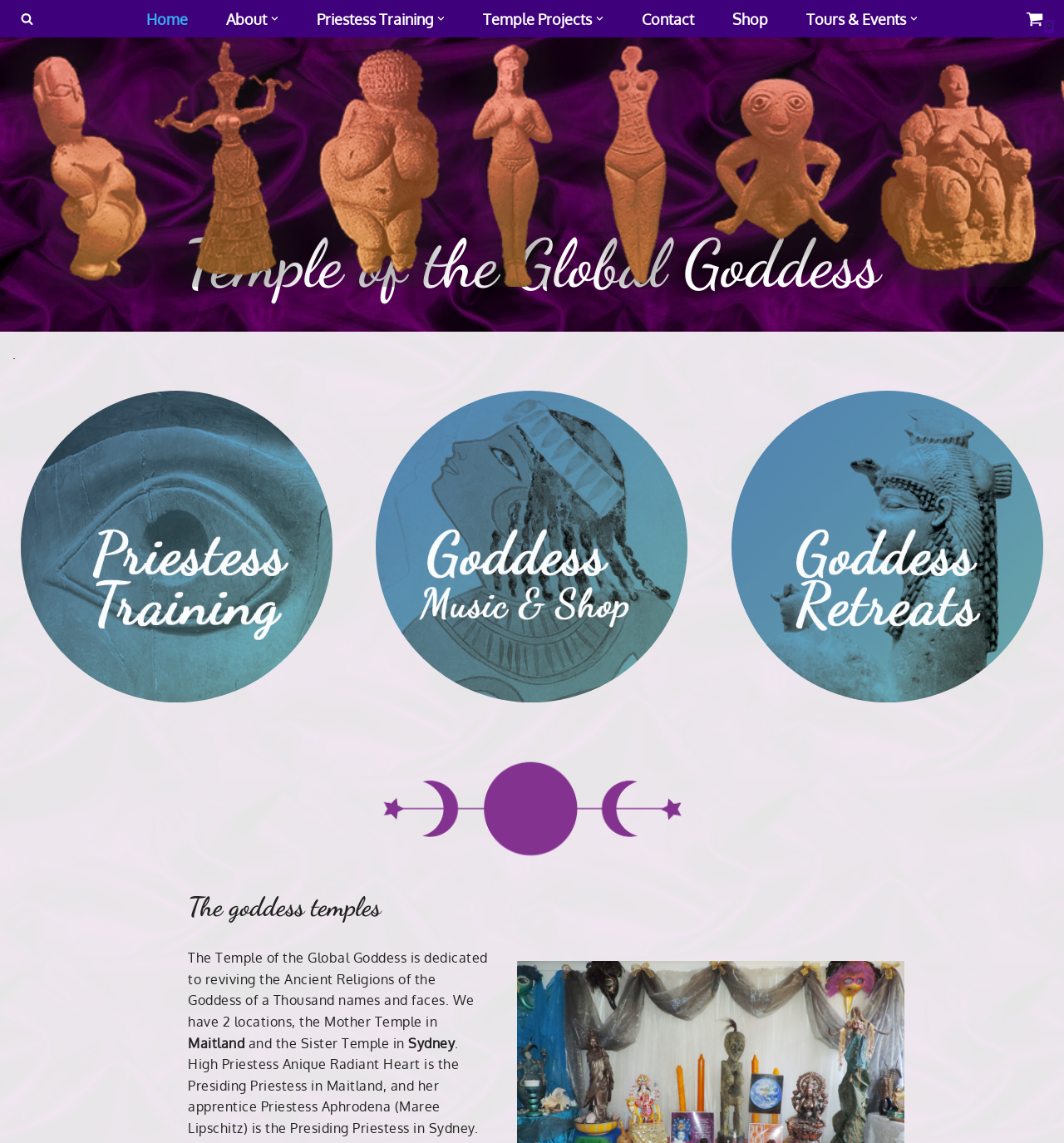What is the name of the apprentice Priestess in Sydney?
Can you give a detailed and elaborate answer to the question?

I found the text 'and her apprentice Priestess Aphrodena (Maree Lipschitz) is the Presiding Priestess in Sydney.' in the StaticText element, which indicates that Aphrodena (Maree Lipschitz) is the apprentice Priestess in Sydney.